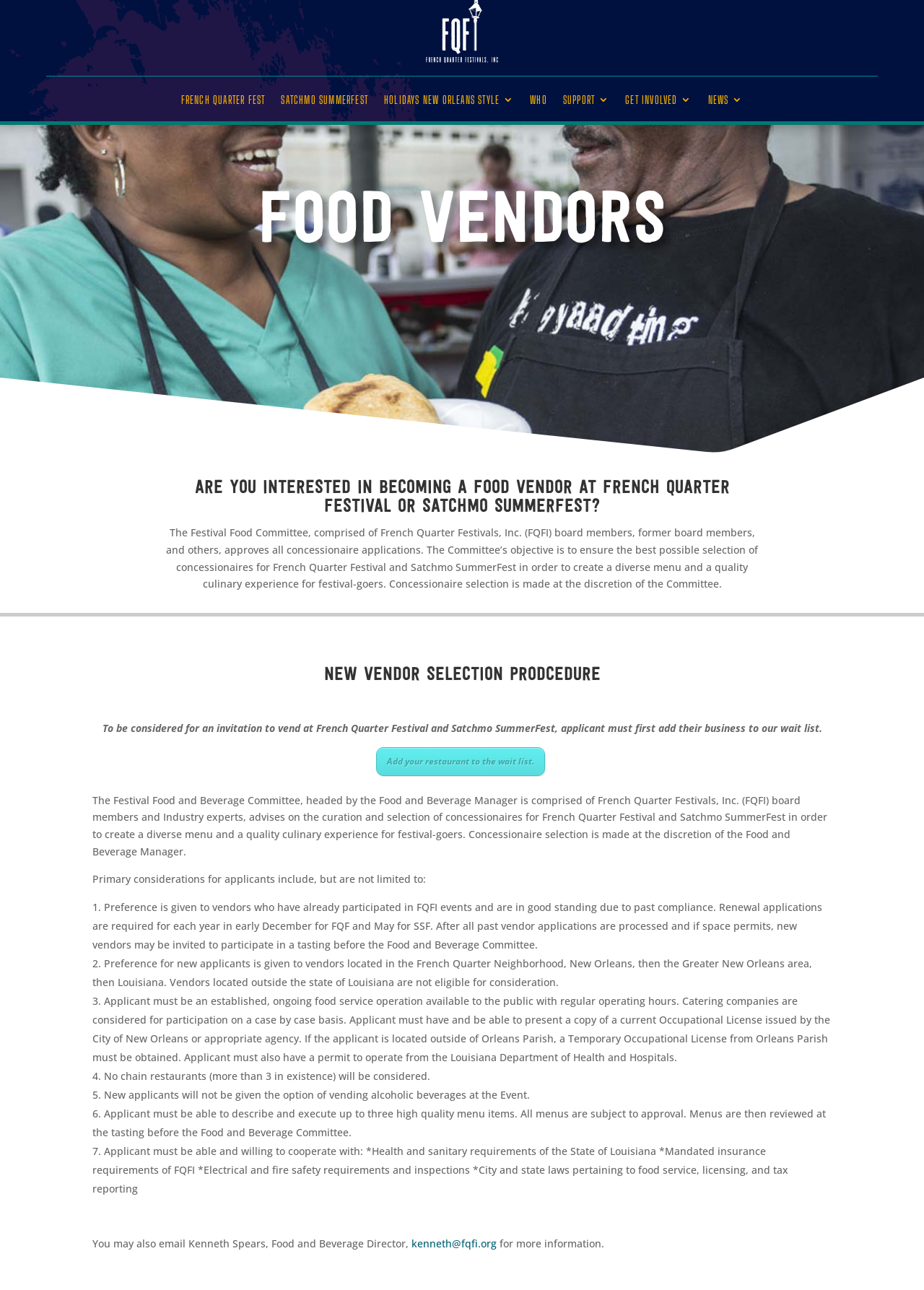Please locate the UI element described by "Get the App" and provide its bounding box coordinates.

[0.811, 0.01, 0.856, 0.02]